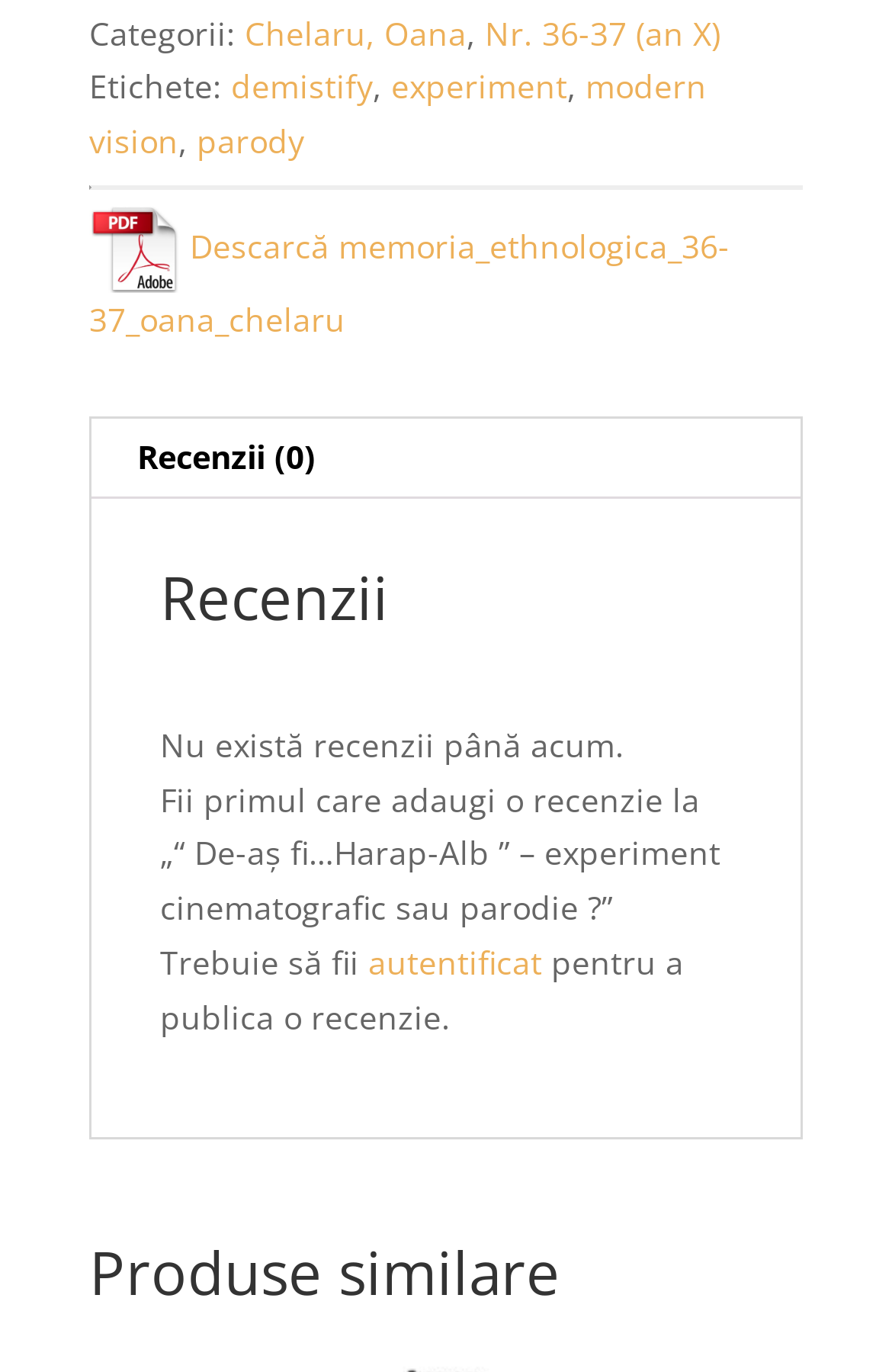What is the category of the article?
Refer to the image and give a detailed response to the question.

The categories are listed under the 'Categorii:' label, which includes links to 'demistify', 'experiment', 'modern vision', and 'parody', indicating that these are the categories of the article.